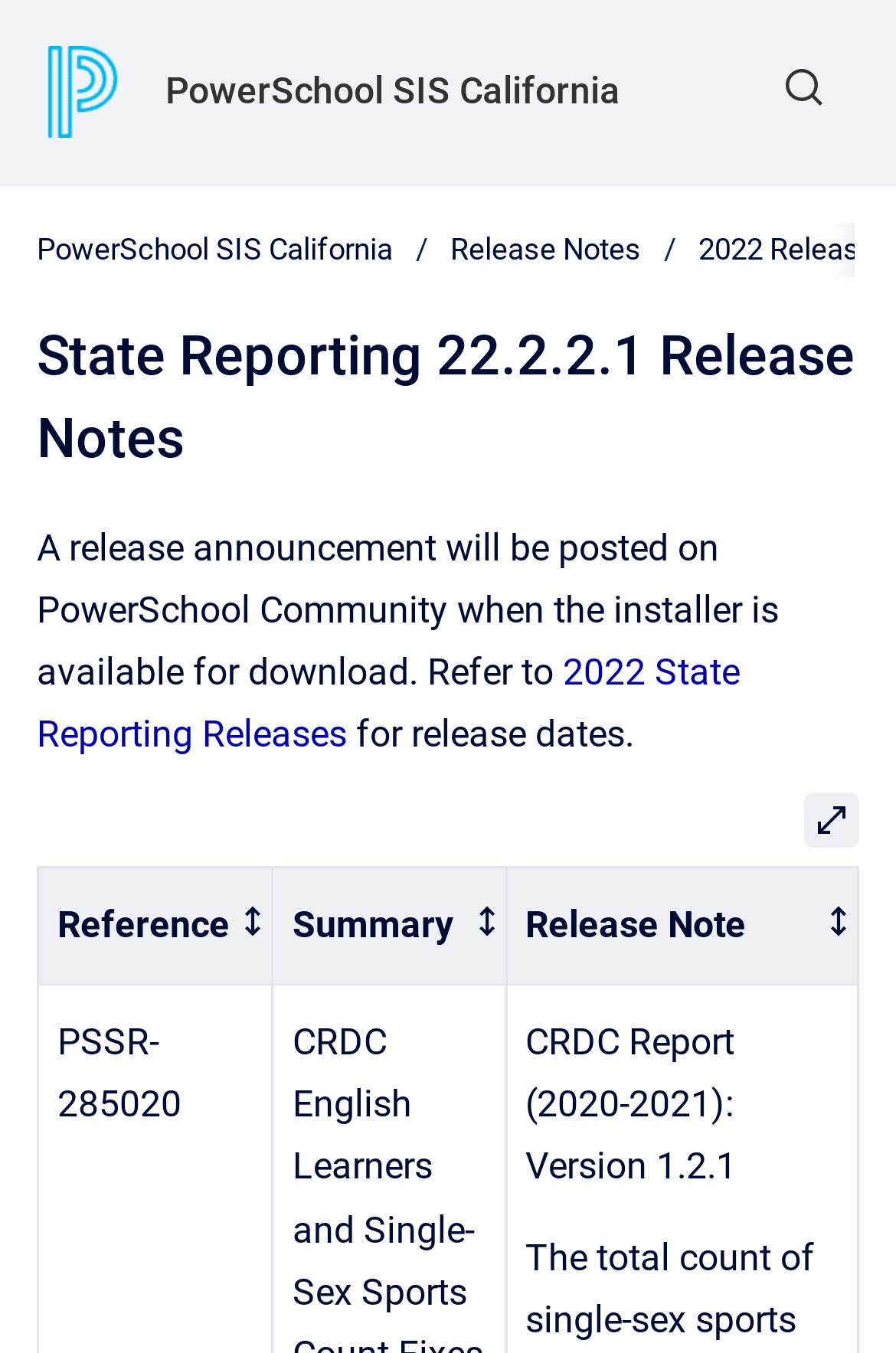Please specify the bounding box coordinates for the clickable region that will help you carry out the instruction: "Click the link to PowerSchool SIS California".

[0.185, 0.024, 0.692, 0.111]